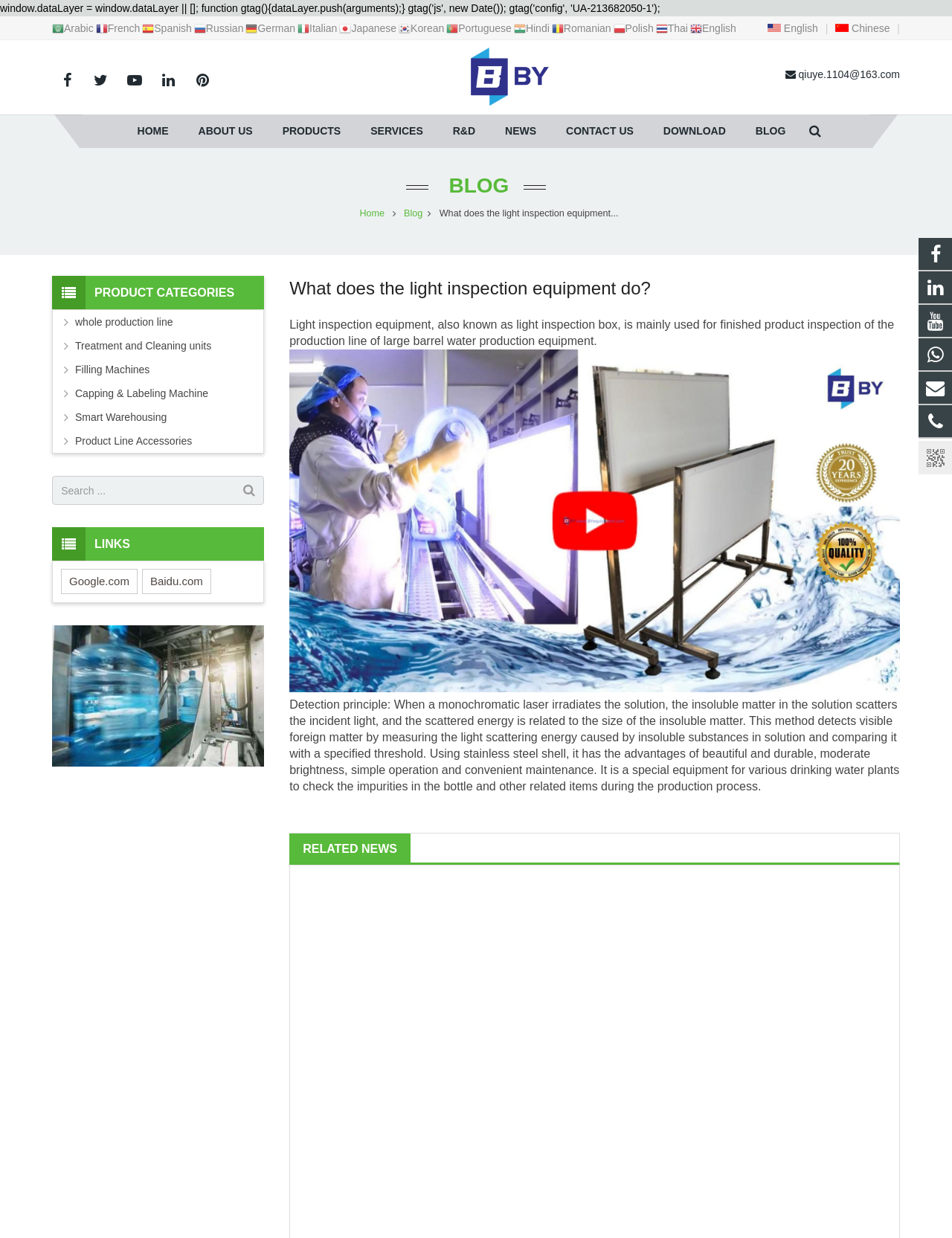Find the bounding box coordinates of the clickable area required to complete the following action: "search for something".

[0.85, 0.094, 0.889, 0.118]